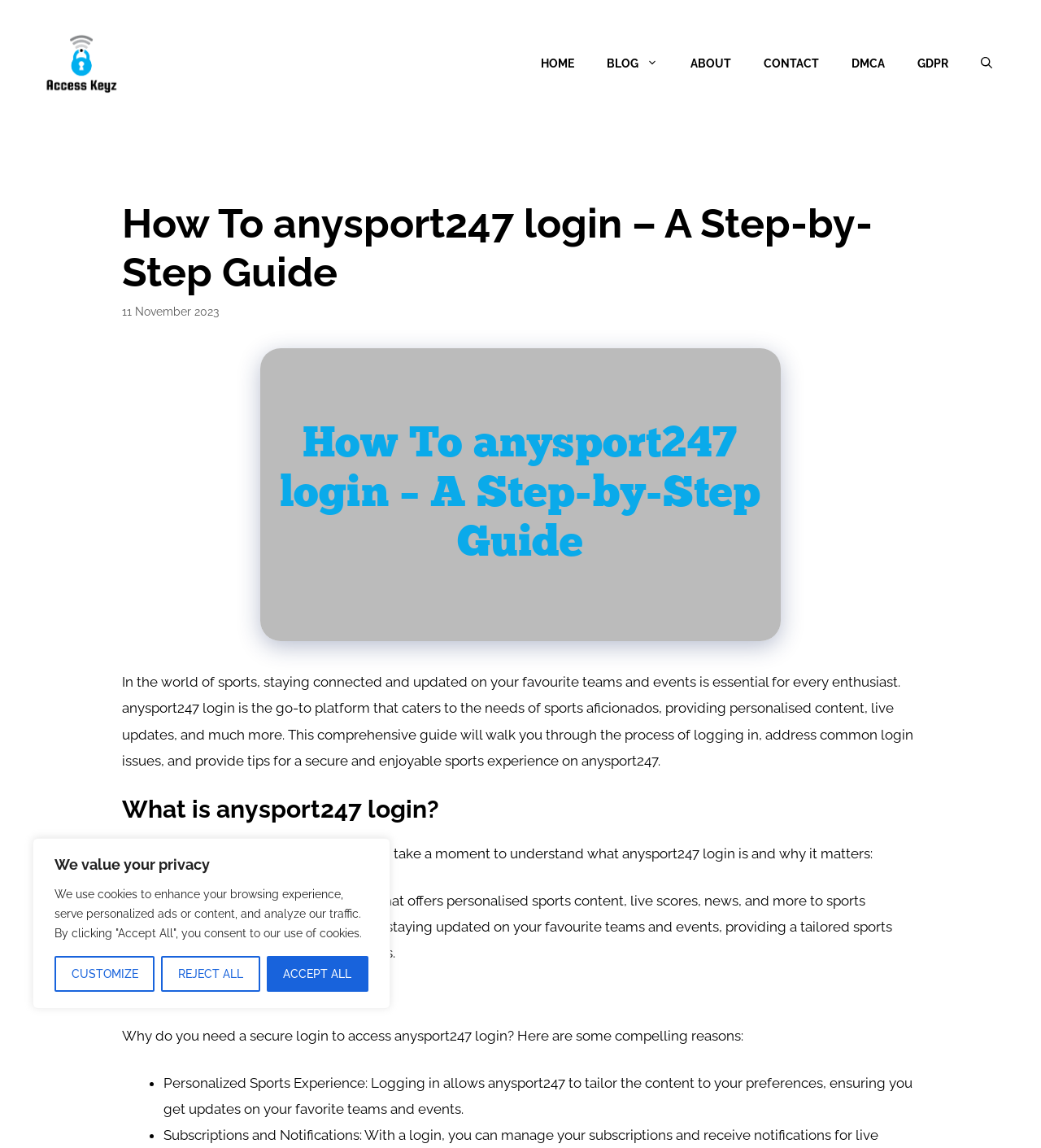Locate the bounding box coordinates for the element described below: "DMCA". The coordinates must be four float values between 0 and 1, formatted as [left, top, right, bottom].

[0.802, 0.034, 0.866, 0.076]